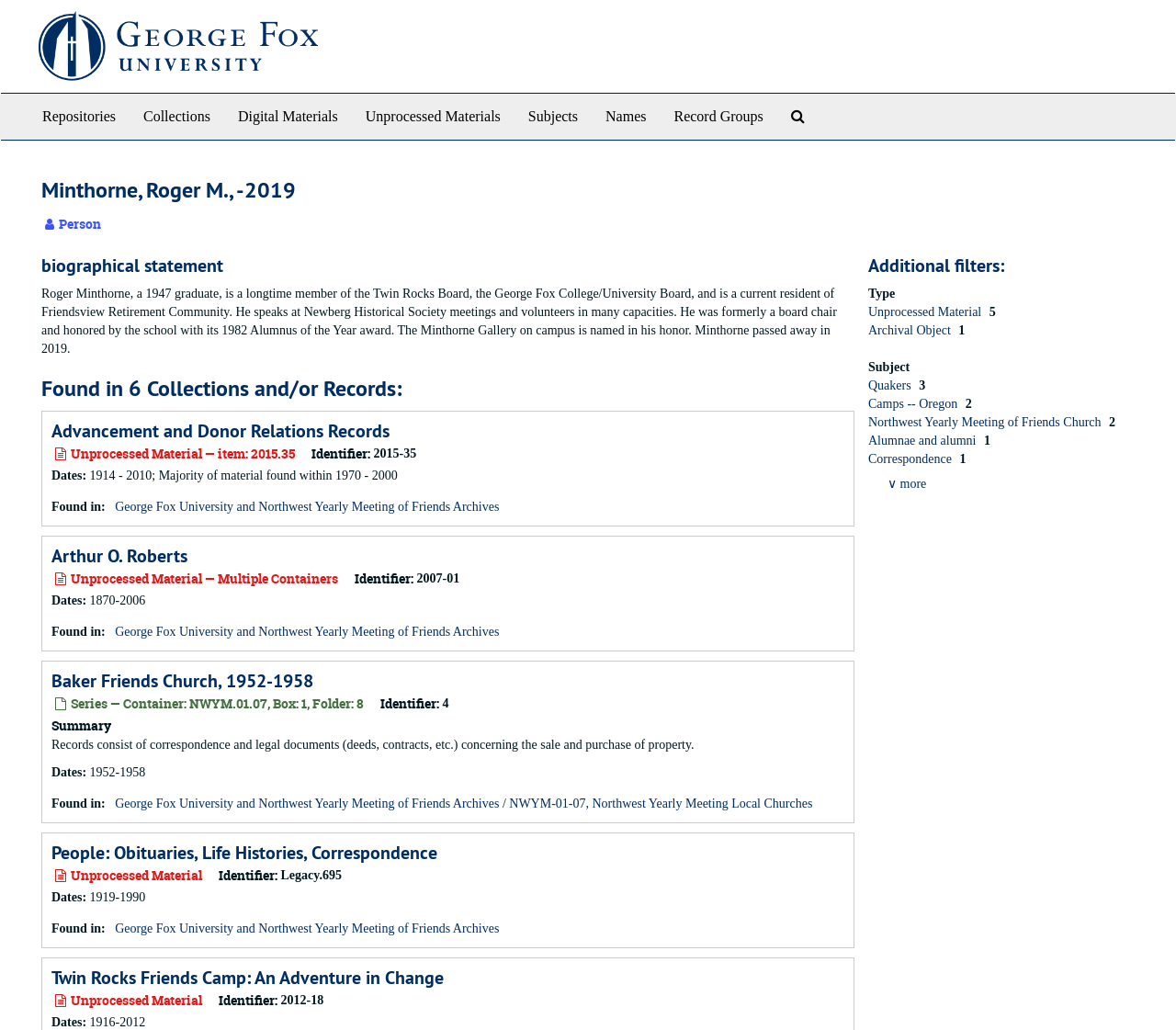Please give a short response to the question using one word or a phrase:
How many collections is Roger Minthorne found in?

6